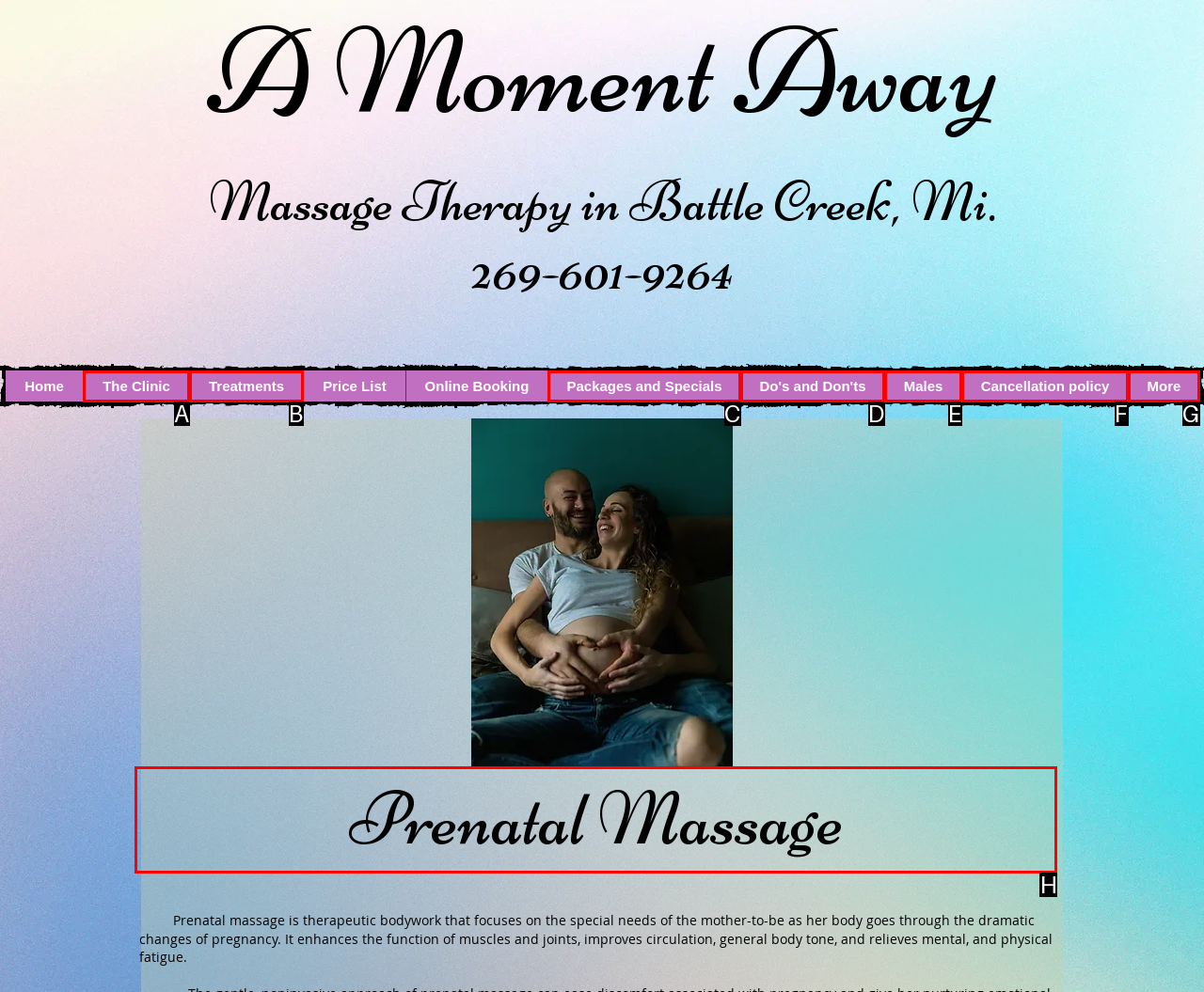Which lettered option should I select to achieve the task: Learn about Prenatal Massage according to the highlighted elements in the screenshot?

H